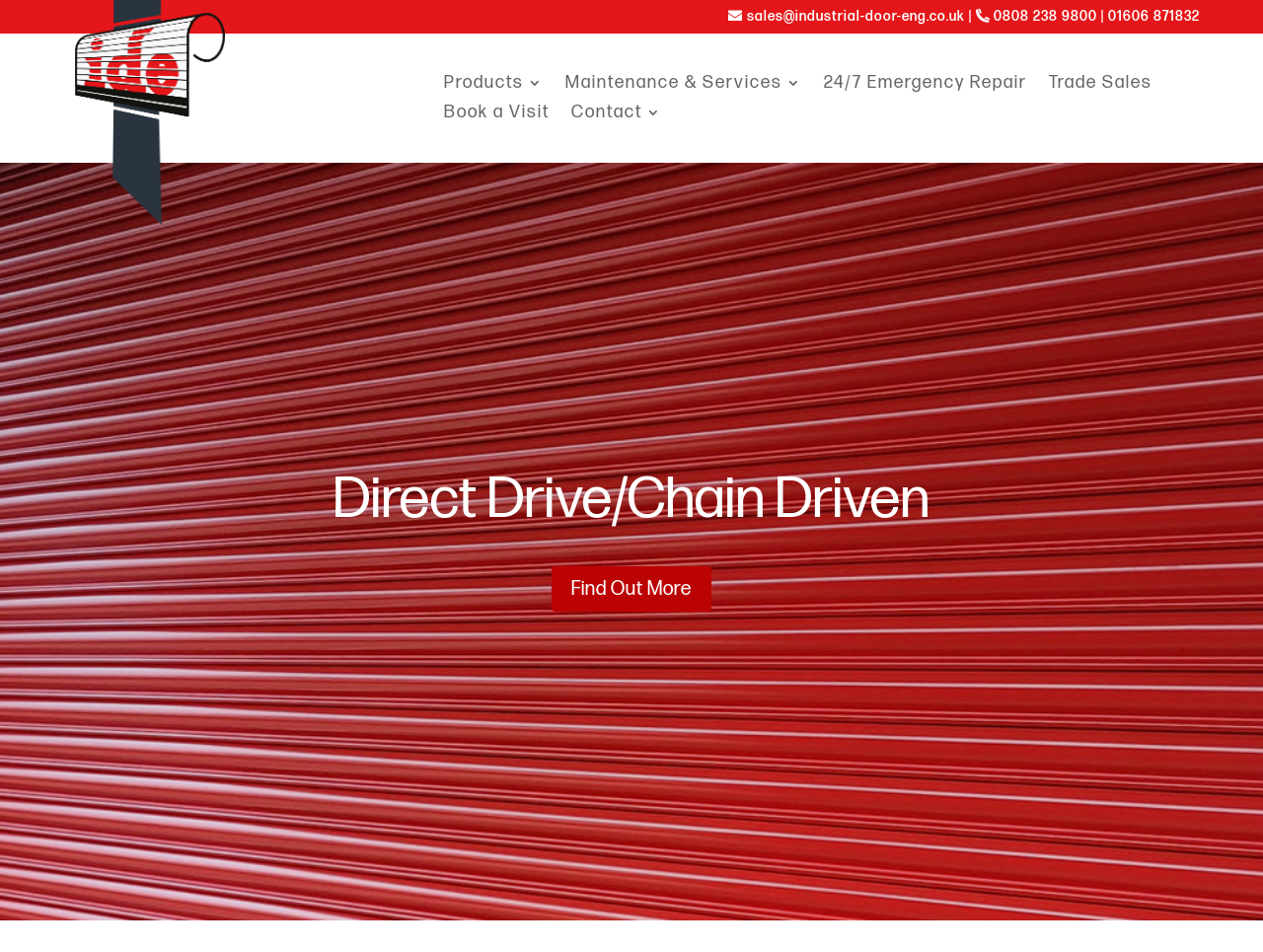Pinpoint the bounding box coordinates of the element you need to click to execute the following instruction: "Learn more about products". The bounding box should be represented by four float numbers between 0 and 1, in the format [left, top, right, bottom].

[0.352, 0.08, 0.431, 0.103]